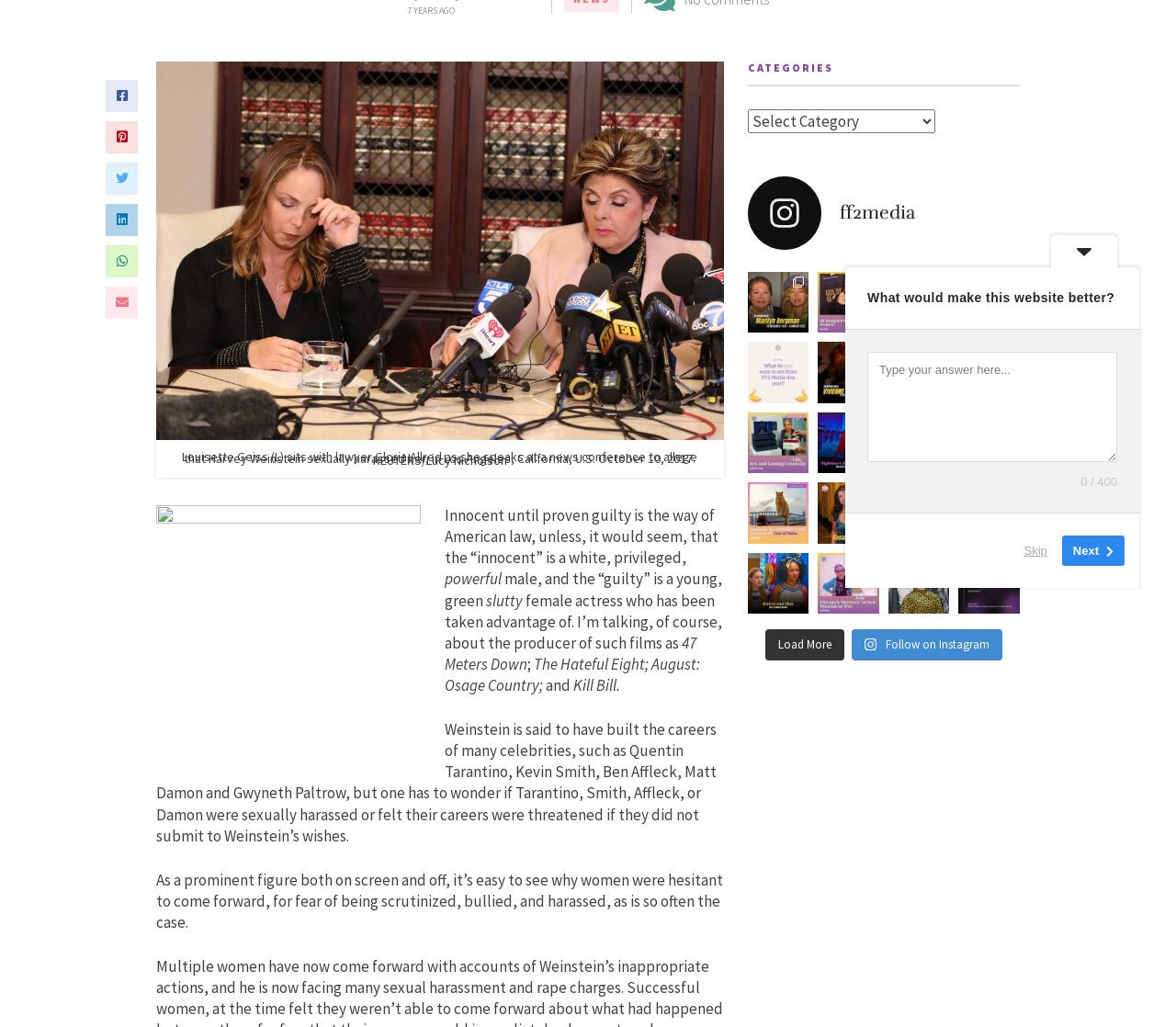Please provide the bounding box coordinates in the format (top-left x, top-left y, bottom-right x, bottom-right y). Remember, all values are floating point numbers between 0 and 1. What is the bounding box coordinate of the region described as: Skip

[0.861, 0.521, 0.9, 0.551]